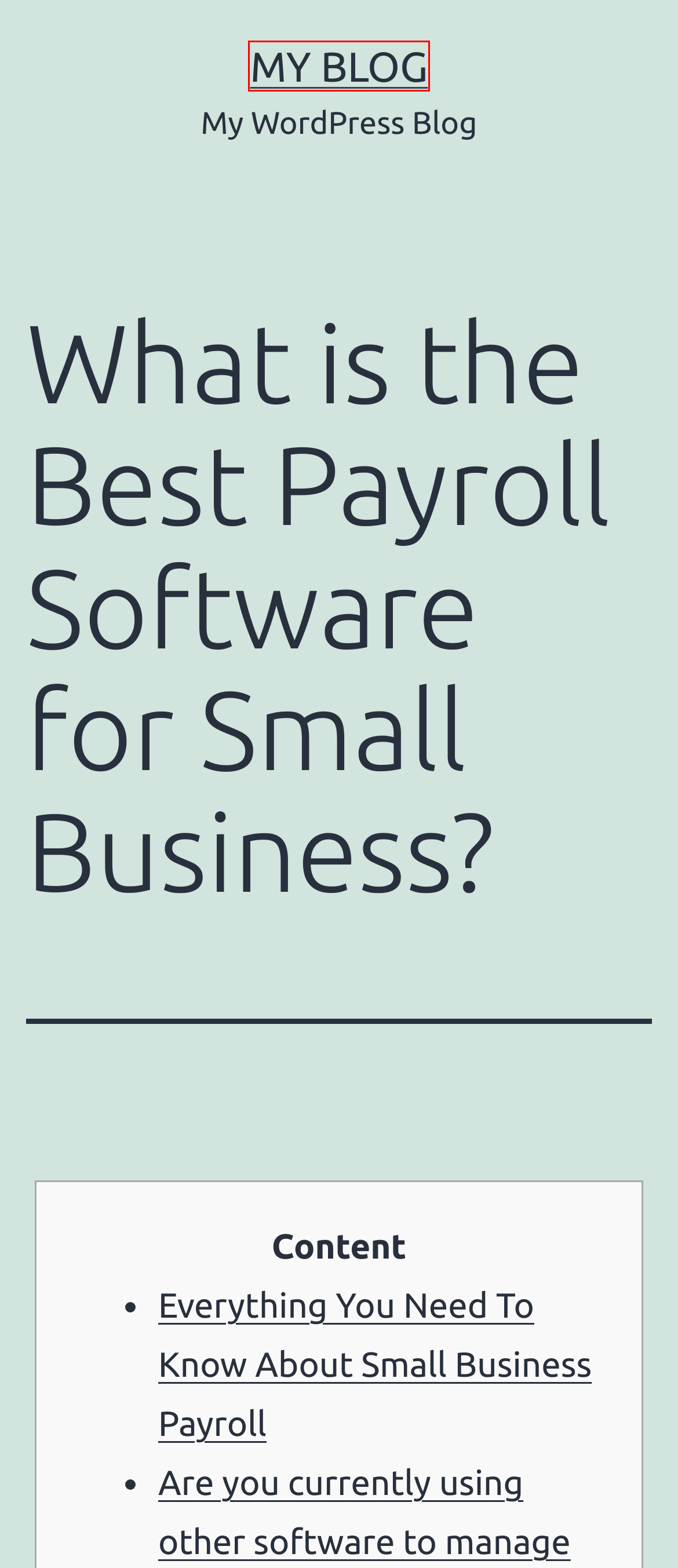Examine the webpage screenshot and identify the UI element enclosed in the red bounding box. Pick the webpage description that most accurately matches the new webpage after clicking the selected element. Here are the candidates:
A. The World’s Worst Advice On management – My Blog
B. My Blog – My WordPress Blog
C. Wave Accounting: Financial Software for Small Businesses
D. 3 errores en la mejores casinos online que te hacen parecer tonto – My Blog
E. Hello world! – My Blog
F. What Does It Mean If Days Payable Outstanding Increases? – My Blog
G. Where to find a lesbian cougar near you – My Blog
H. Join town of hot single moms in your area: find love & romance now – My Blog

B